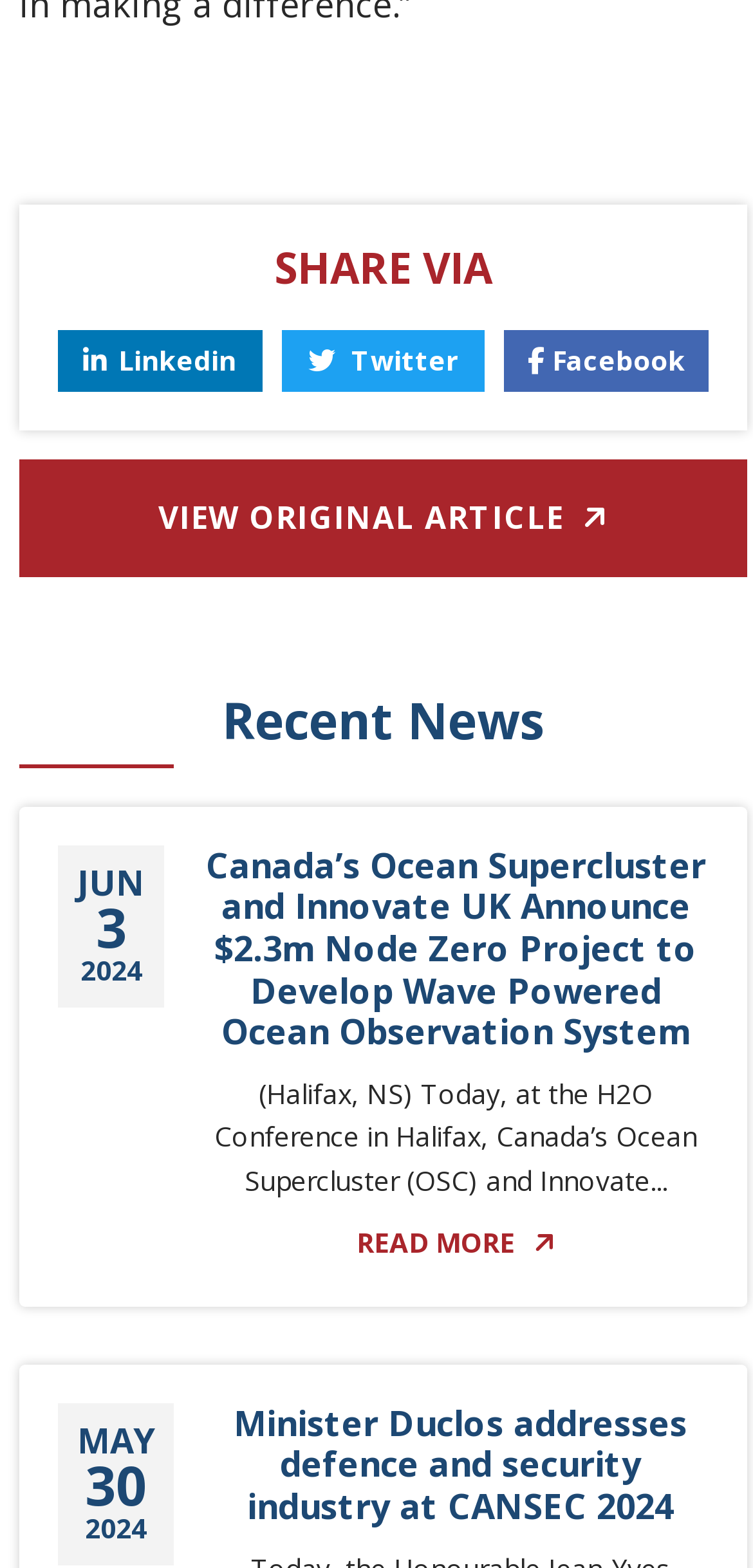What is the title of the second news article?
Please use the image to provide a one-word or short phrase answer.

Minister Duclos addresses defence and security industry at CANSEC 2024